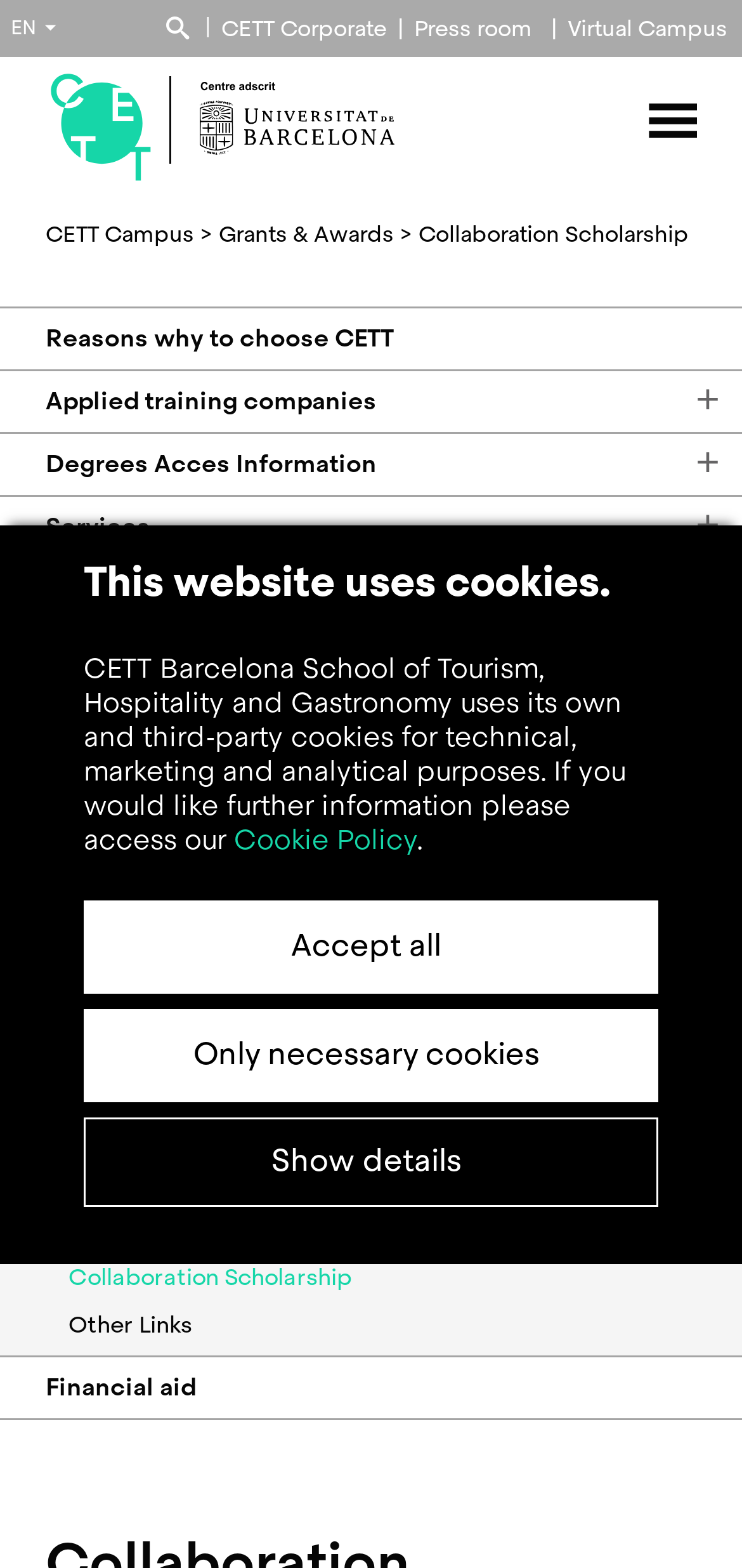Pinpoint the bounding box coordinates of the clickable area needed to execute the instruction: "Explore Reasons why to choose CETT". The coordinates should be specified as four float numbers between 0 and 1, i.e., [left, top, right, bottom].

[0.0, 0.197, 1.0, 0.237]